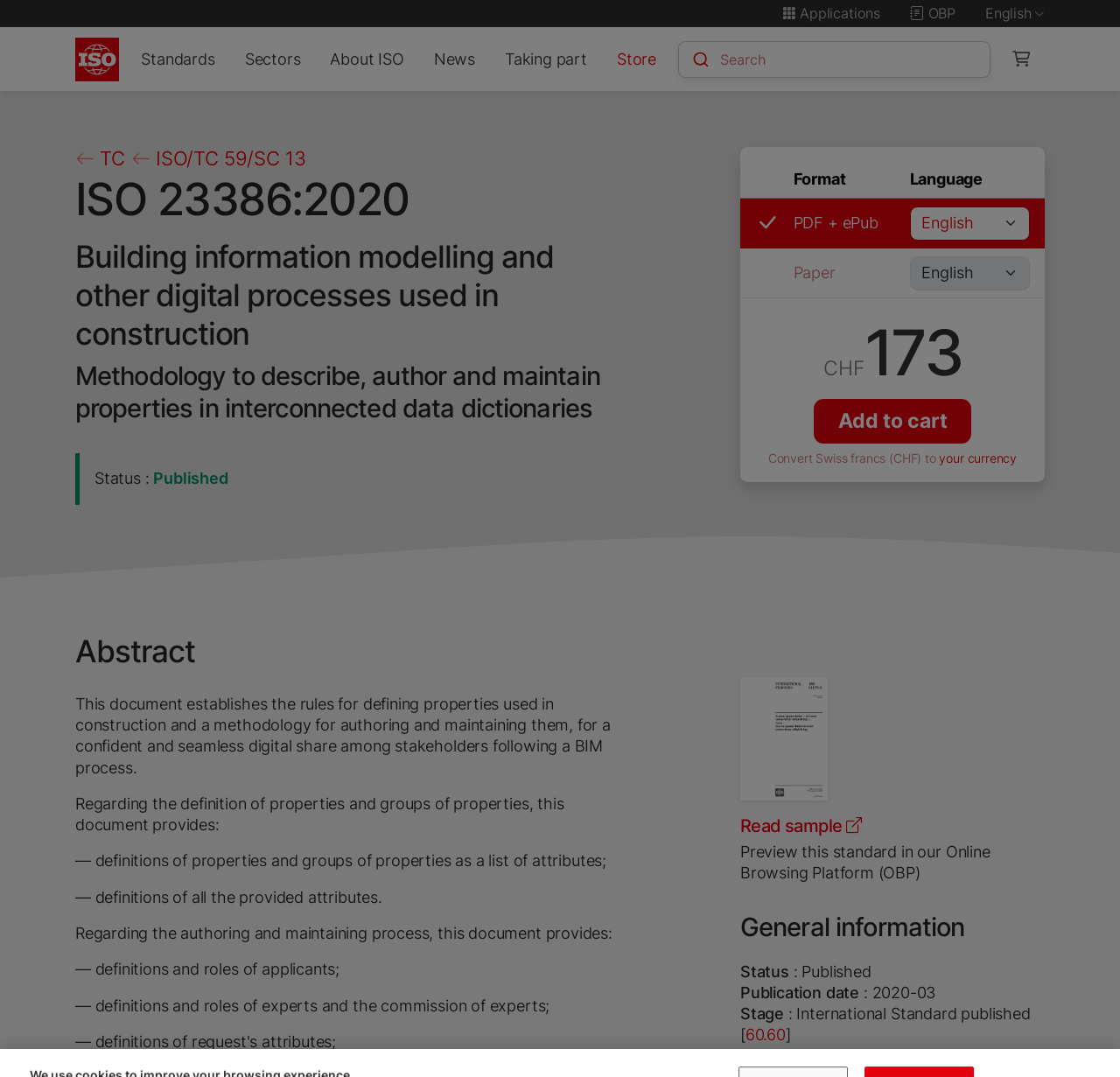Answer with a single word or phrase: 
What is the price of the standard in CHF?

173